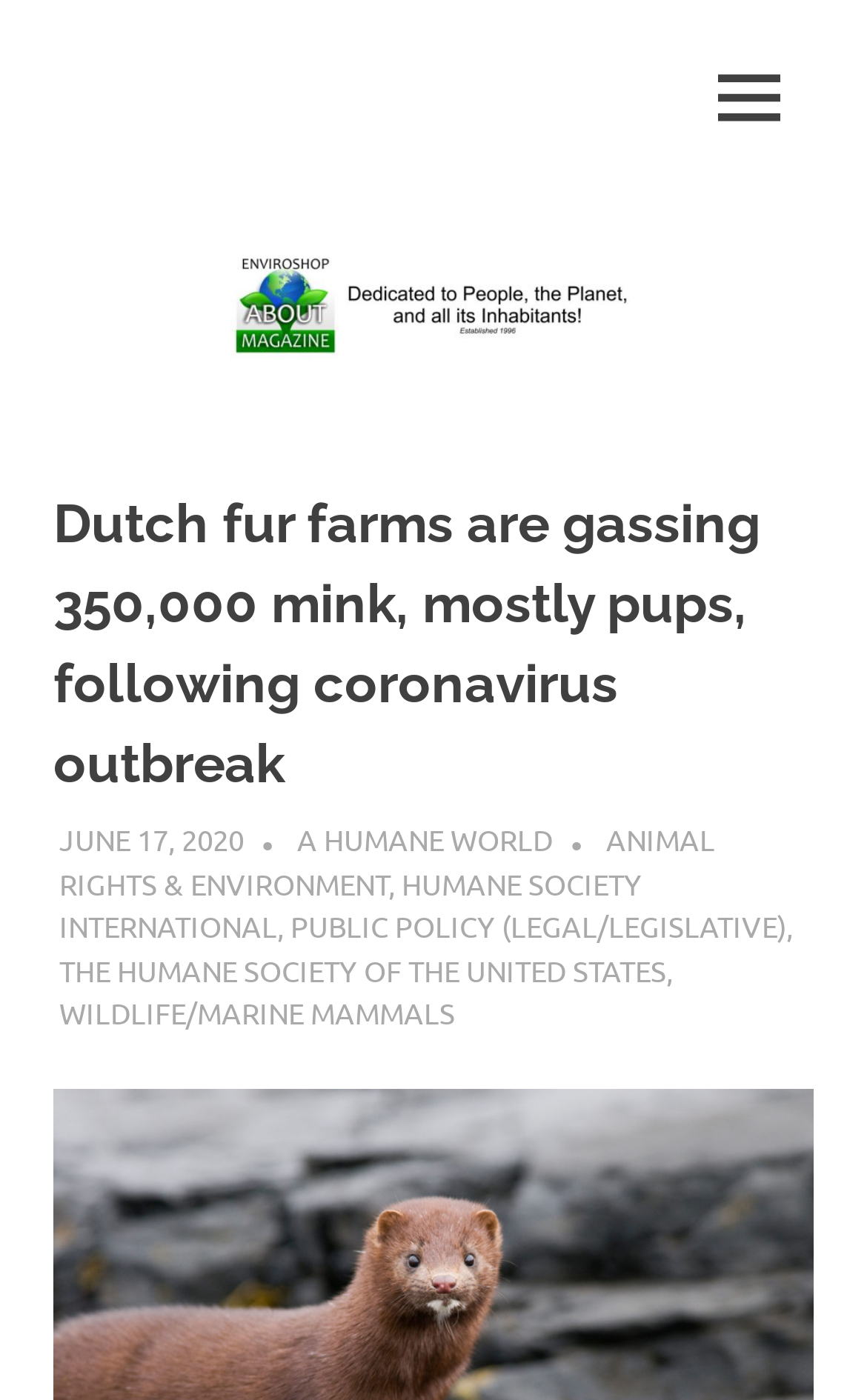Please answer the following question using a single word or phrase: 
What is the organization mentioned in the article?

The Humane Society